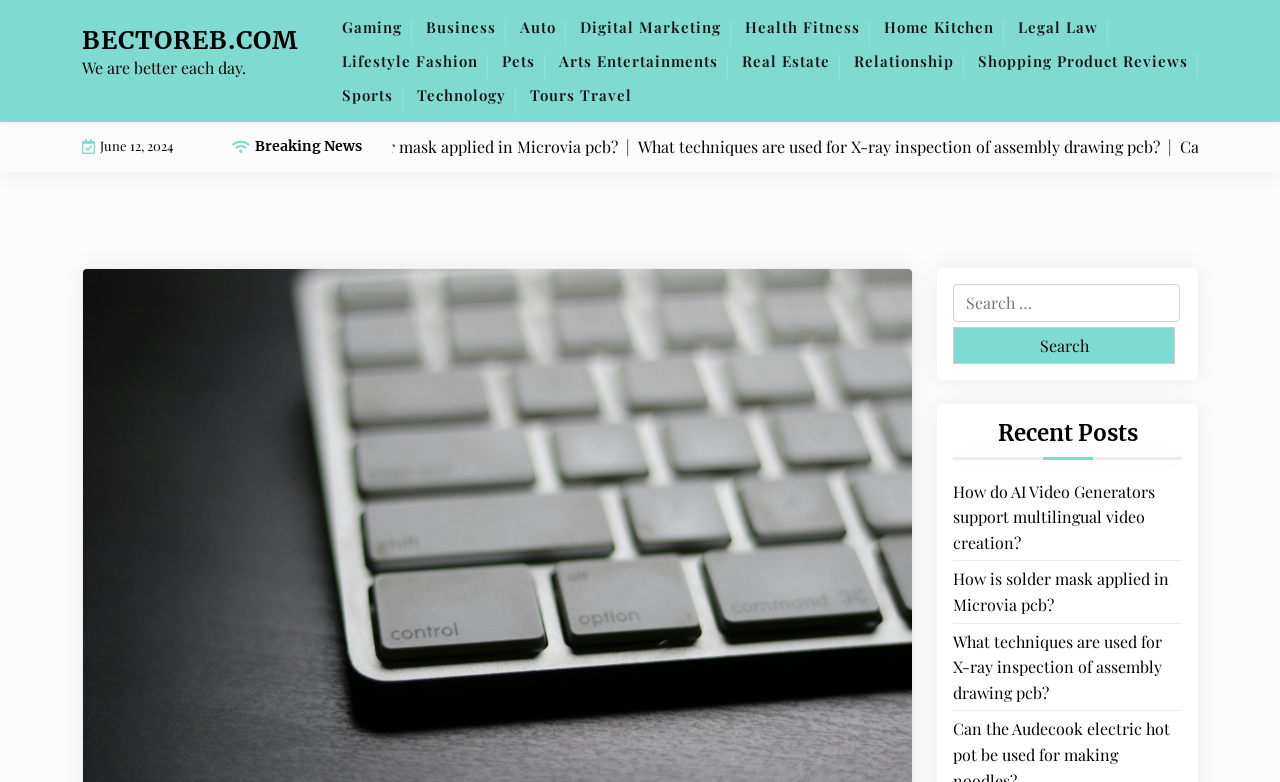Refer to the image and provide an in-depth answer to the question:
What is the purpose of the search box?

The search box is located on the right side of the webpage, and it allows users to search for specific content on the website. The search box has a label 'Search for:' and a button labeled 'Search'.